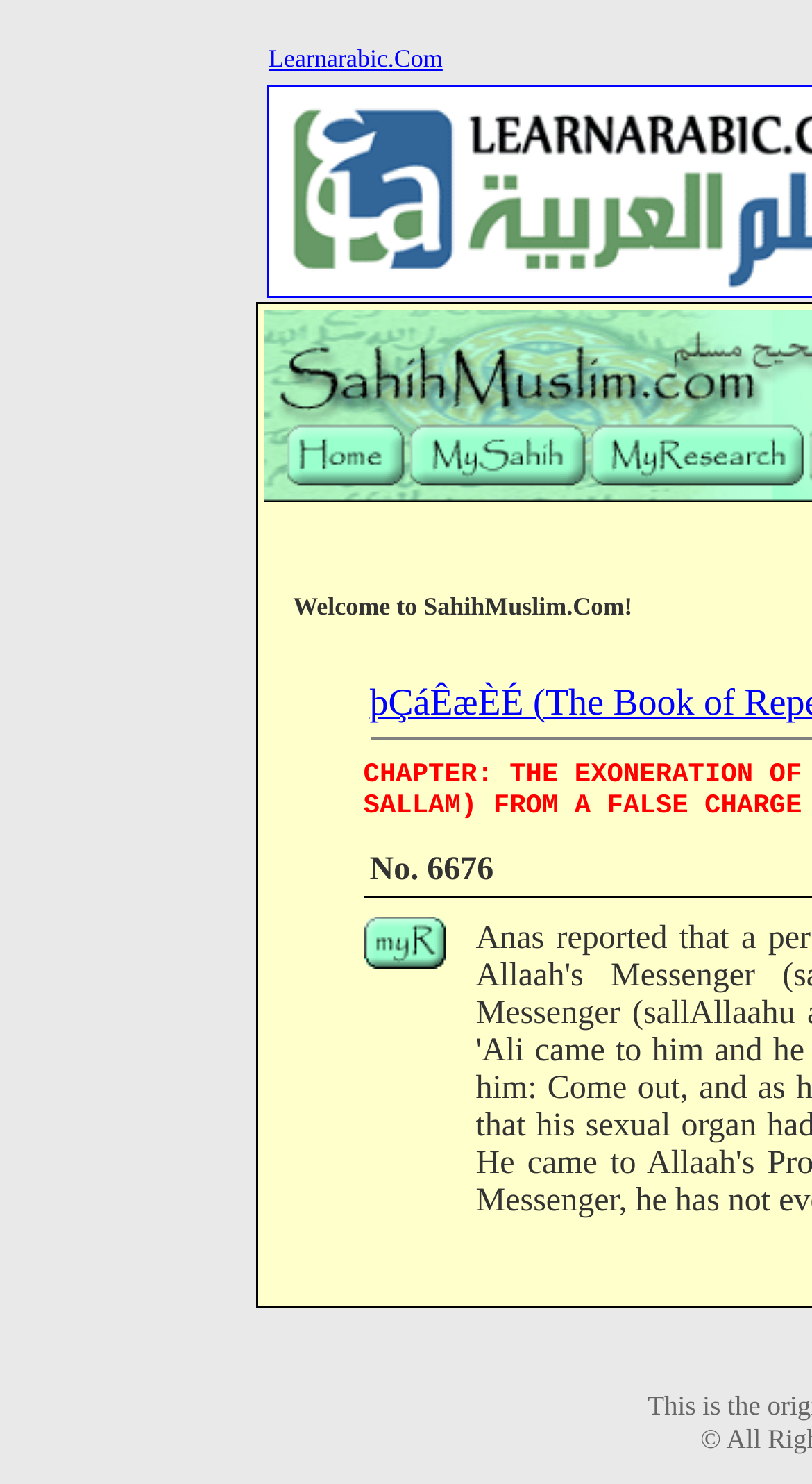How many columns are in the table below the welcome message?
Please use the visual content to give a single word or phrase answer.

3